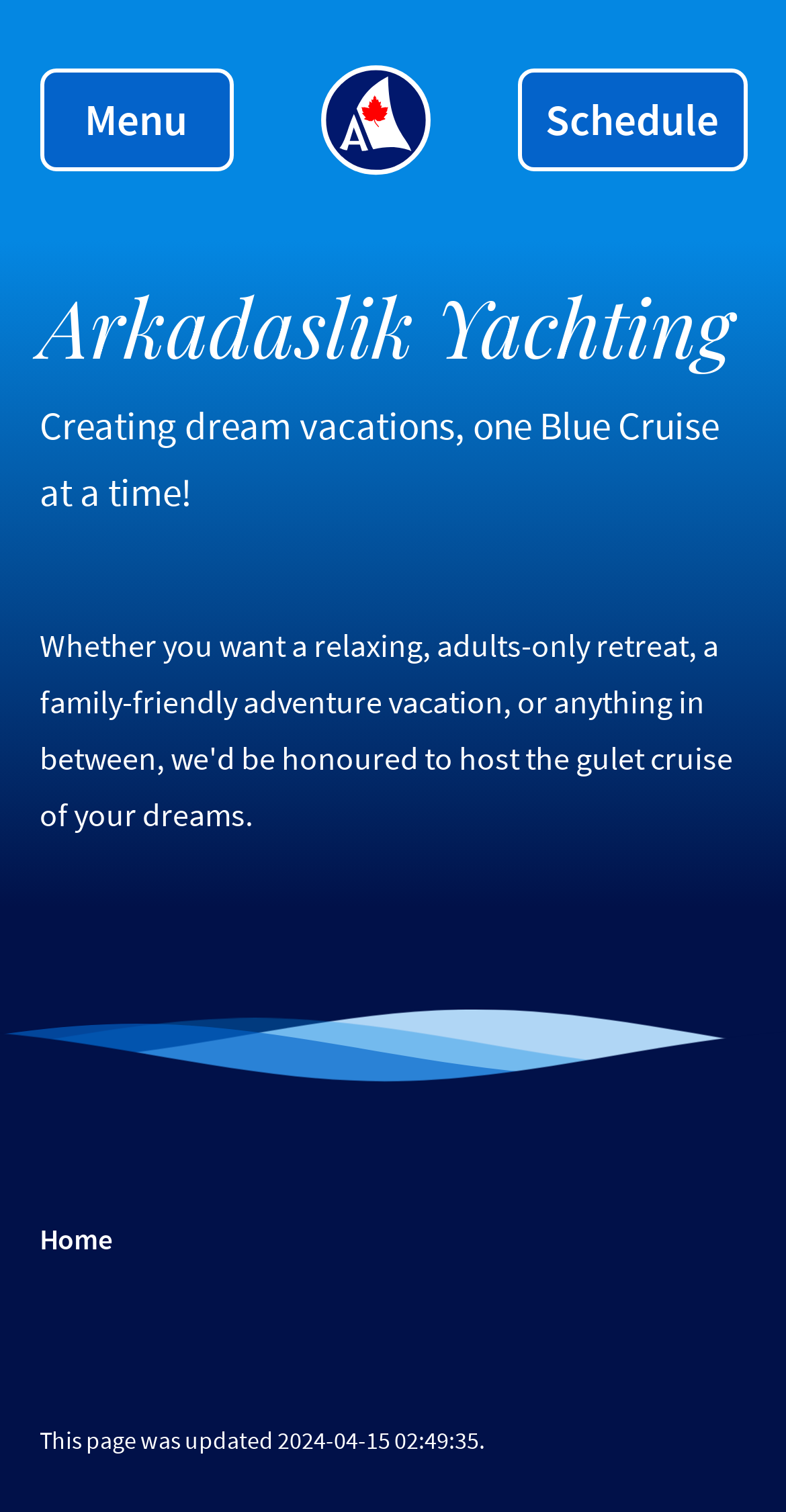What is the main theme of the website?
Observe the image and answer the question with a one-word or short phrase response.

Blue Cruise holidays